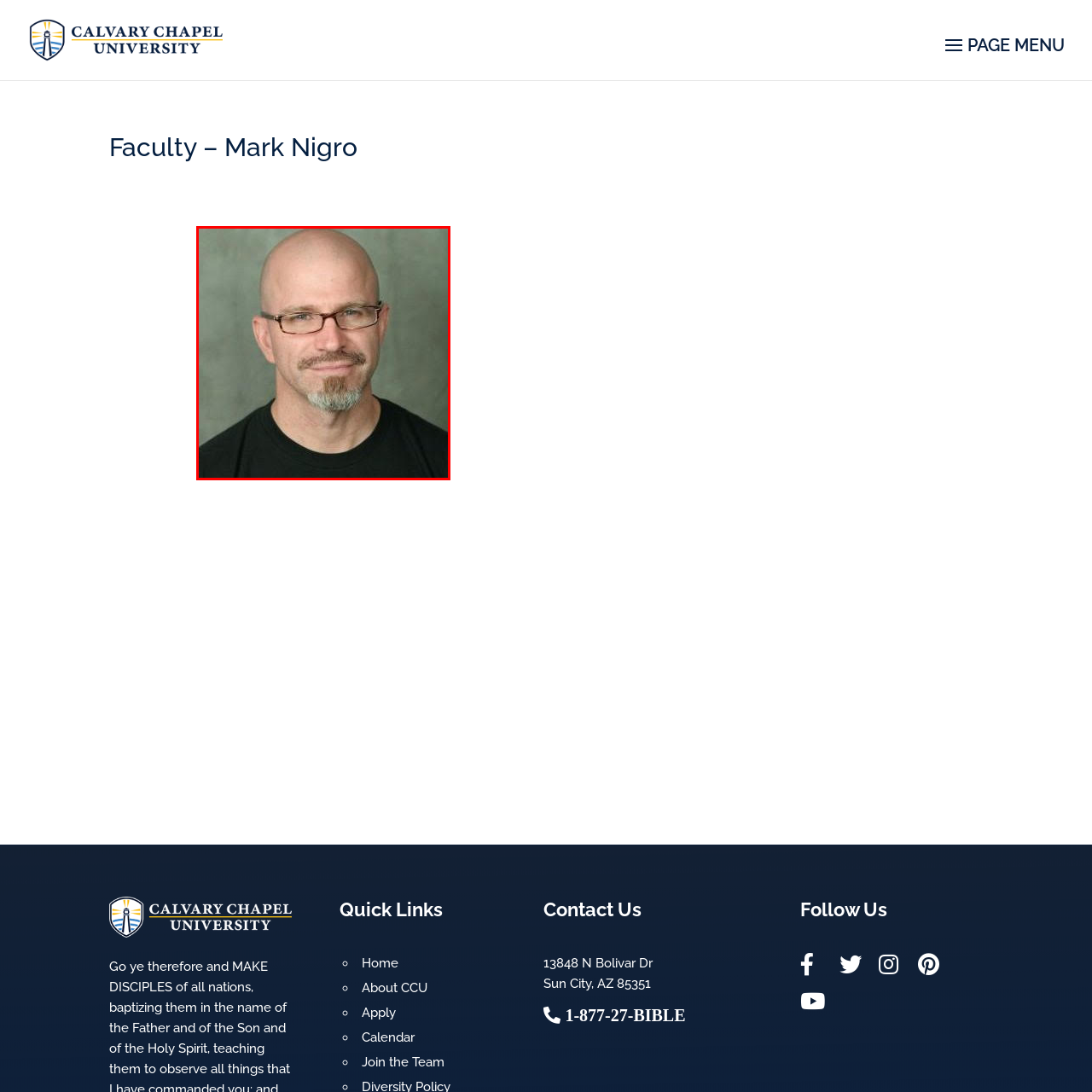Direct your attention to the zone enclosed by the orange box, Where does Mark Nigro currently serve as Executive Pastor? 
Give your response in a single word or phrase.

Cornerstone Church in Howell, NJ